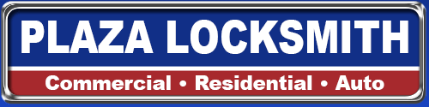Use a single word or phrase to answer this question: 
What is the font color of the company's name?

White